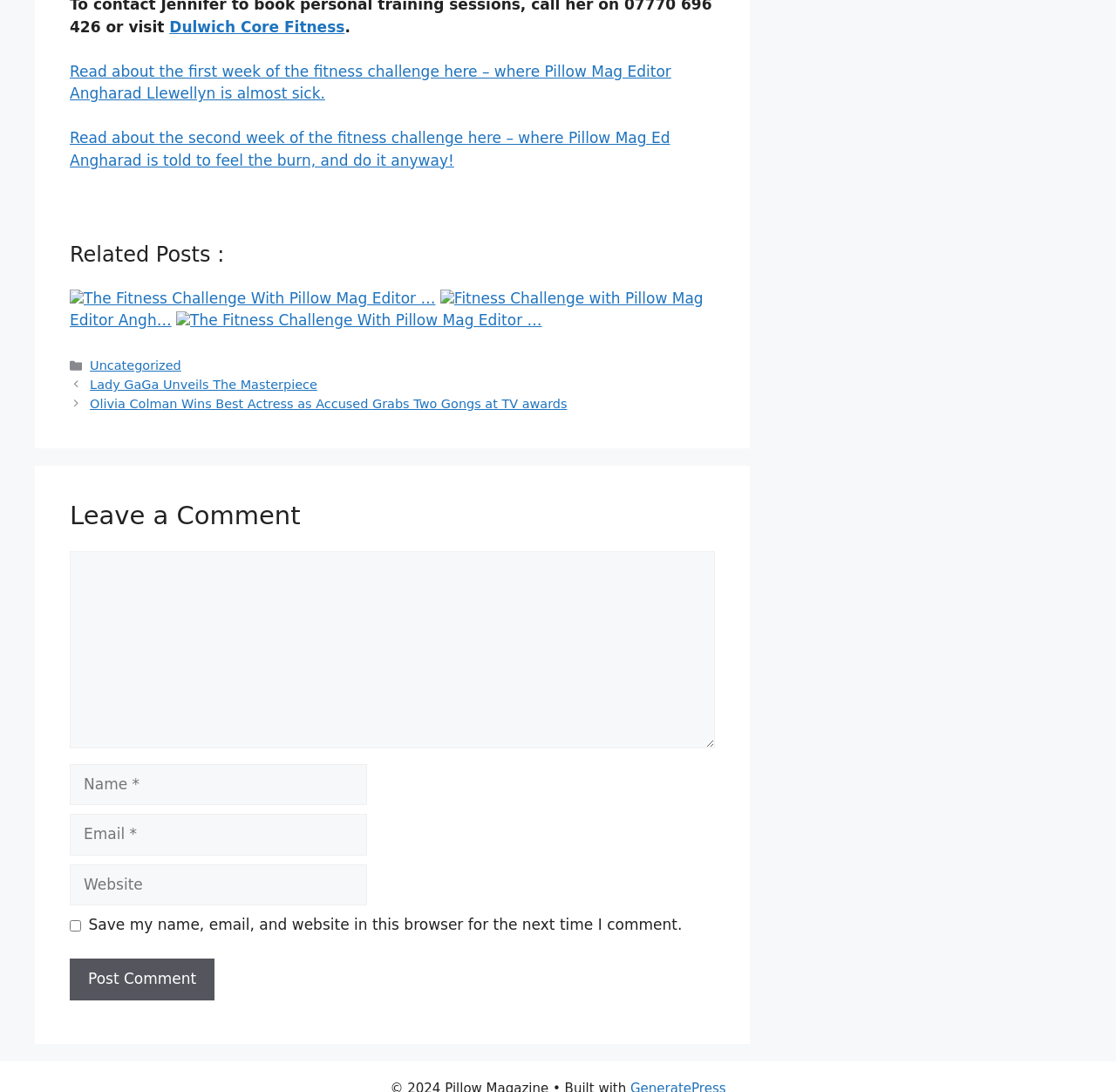Please reply to the following question with a single word or a short phrase:
What is the title of the first link?

Dulwich Core Fitness